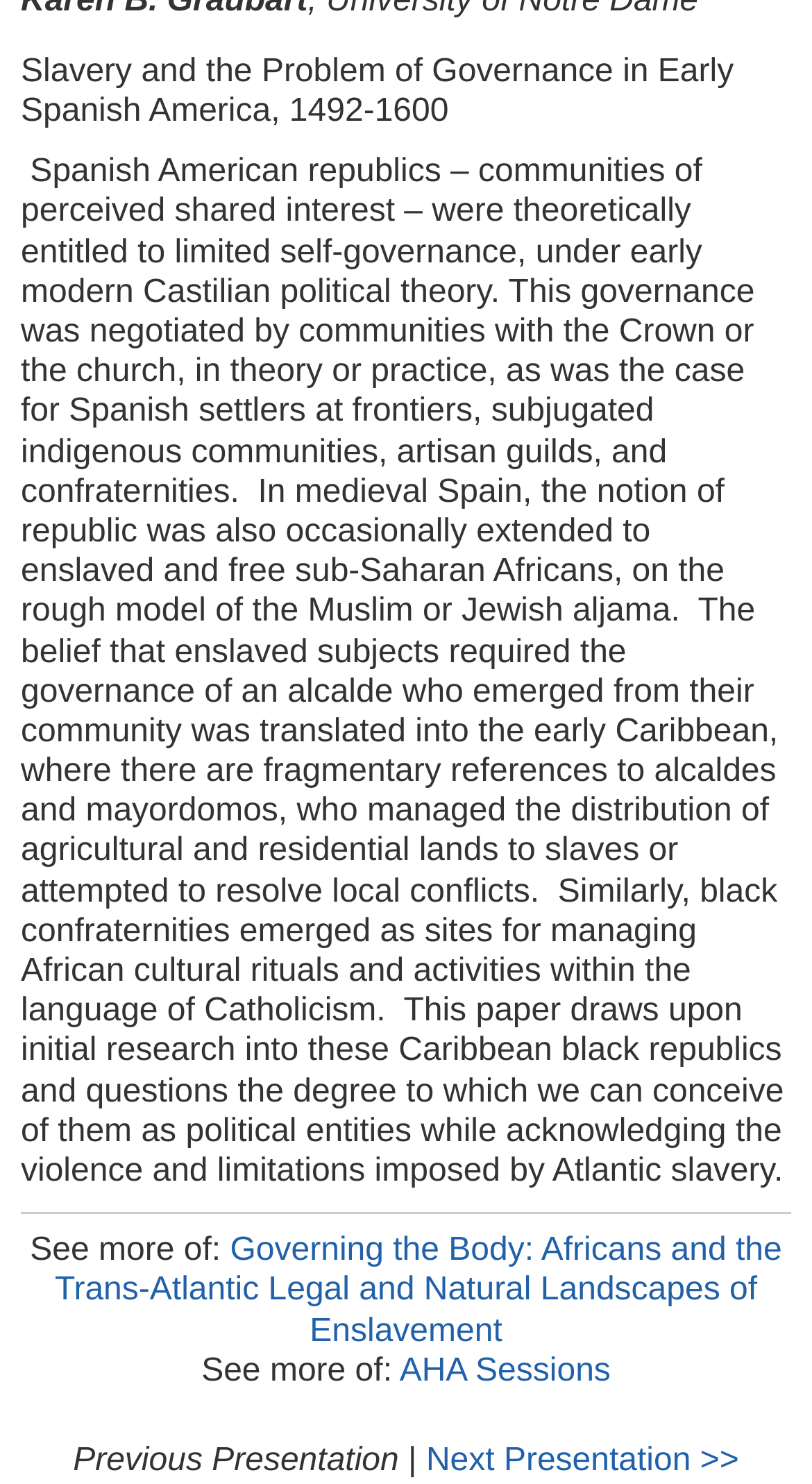Using the format (top-left x, top-left y, bottom-right x, bottom-right y), and given the element description, identify the bounding box coordinates within the screenshot: Next Presentation >>

[0.525, 0.971, 0.91, 0.995]